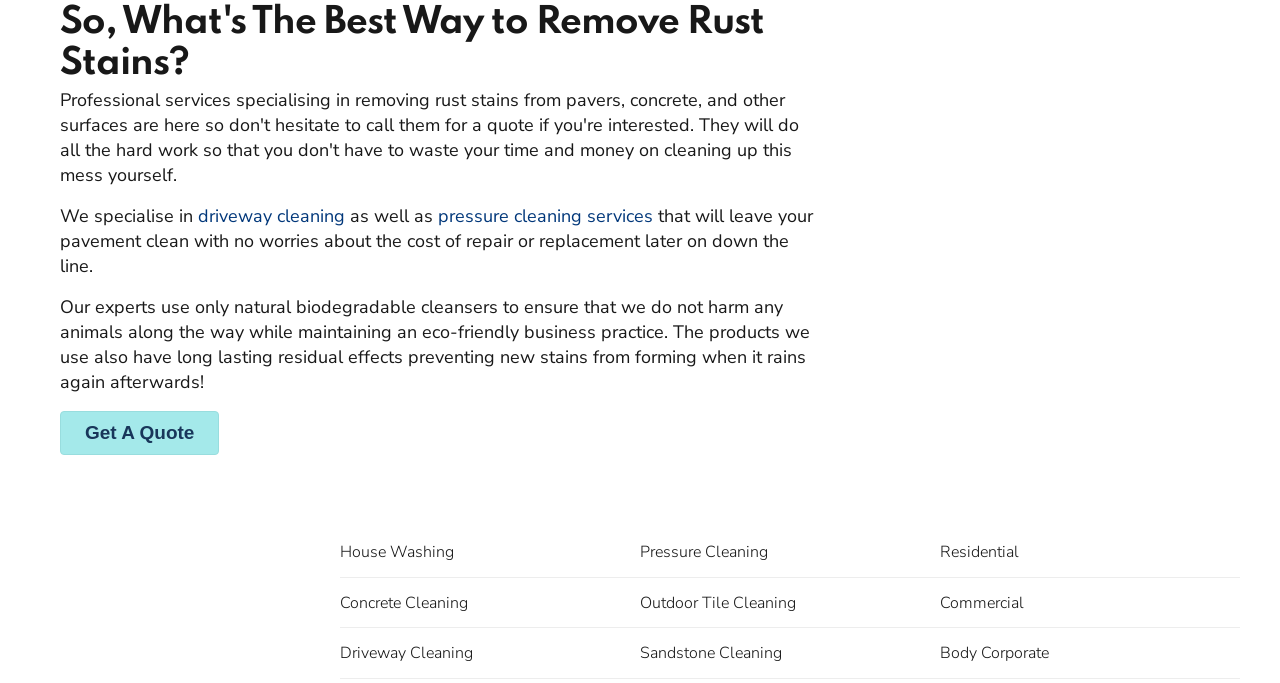Find the bounding box coordinates of the UI element according to this description: "Concrete Cleaning".

[0.266, 0.866, 0.366, 0.898]